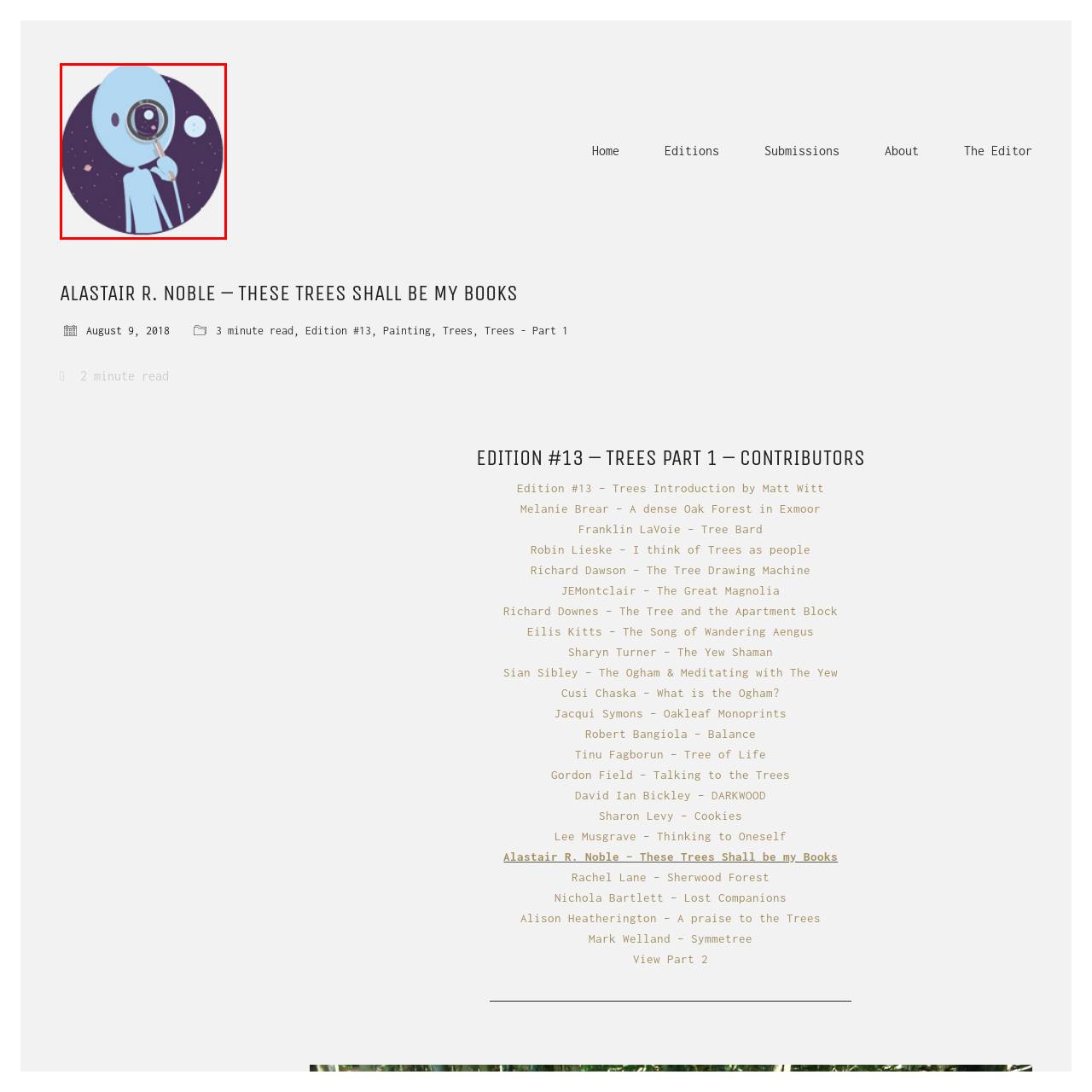Carefully analyze the image within the red boundary and describe it extensively.

The image features a whimsical, cartoon-like blue character with a round head and slender body, gazing thoughtfully through a magnifying glass. Set against a deep purple cosmic background dotted with small celestial bodies, the character seems to be exploring the wonders of the universe. This artistic representation conveys curiosity and a quest for knowledge, fitting within the theme of seeking deeper understanding and connection with the creative forces depicted in "Edition #13 - Trees," an online art magazine dedicated to themes of creativity, spirituality, and self-awareness.